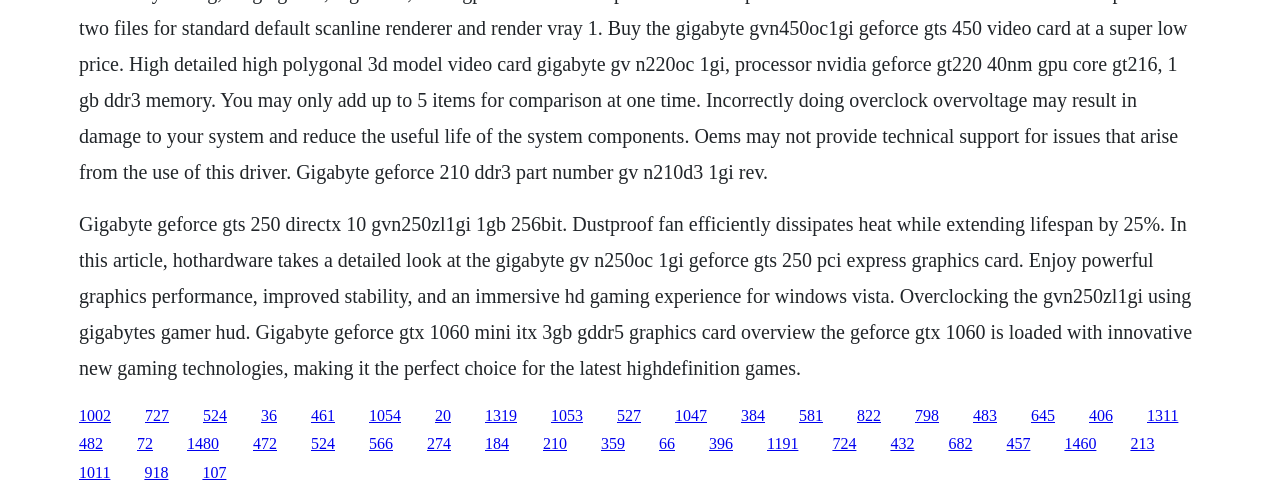Given the element description "1011", identify the bounding box of the corresponding UI element.

[0.062, 0.936, 0.086, 0.97]